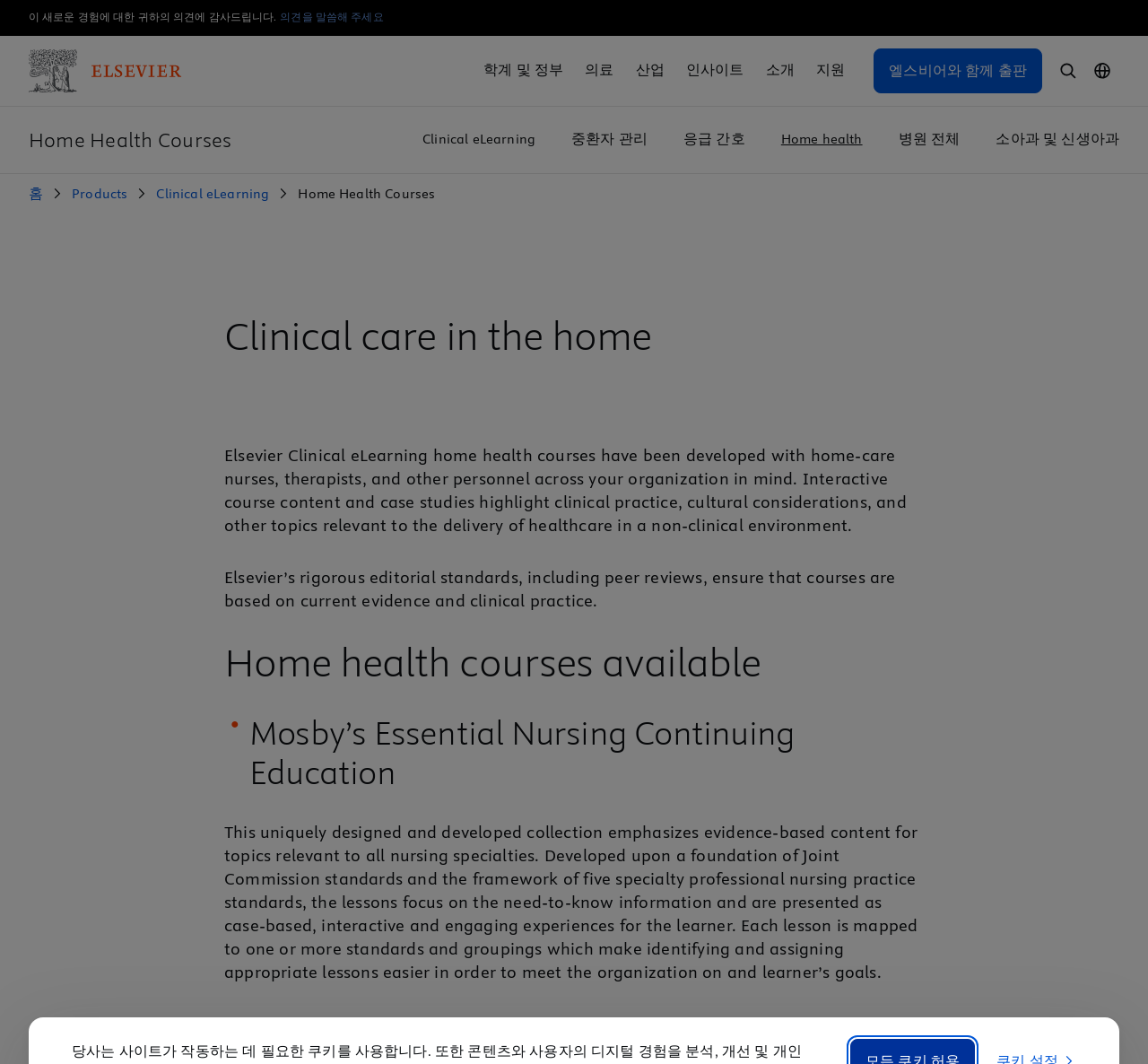Answer the question below with a single word or a brief phrase: 
What is the topic of the course described in the heading?

Home health care